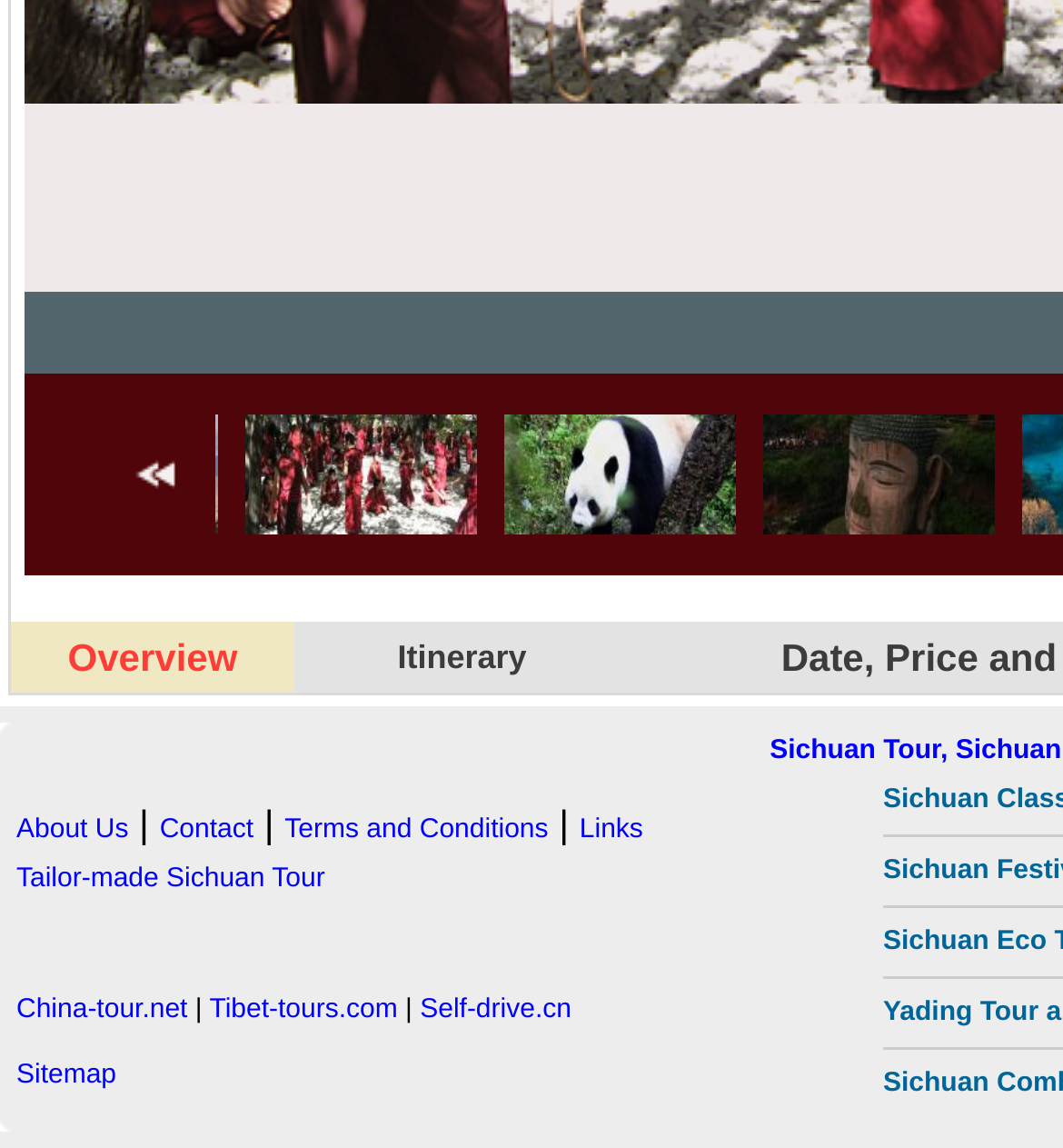Find and indicate the bounding box coordinates of the region you should select to follow the given instruction: "view About Us".

[0.015, 0.711, 0.121, 0.737]